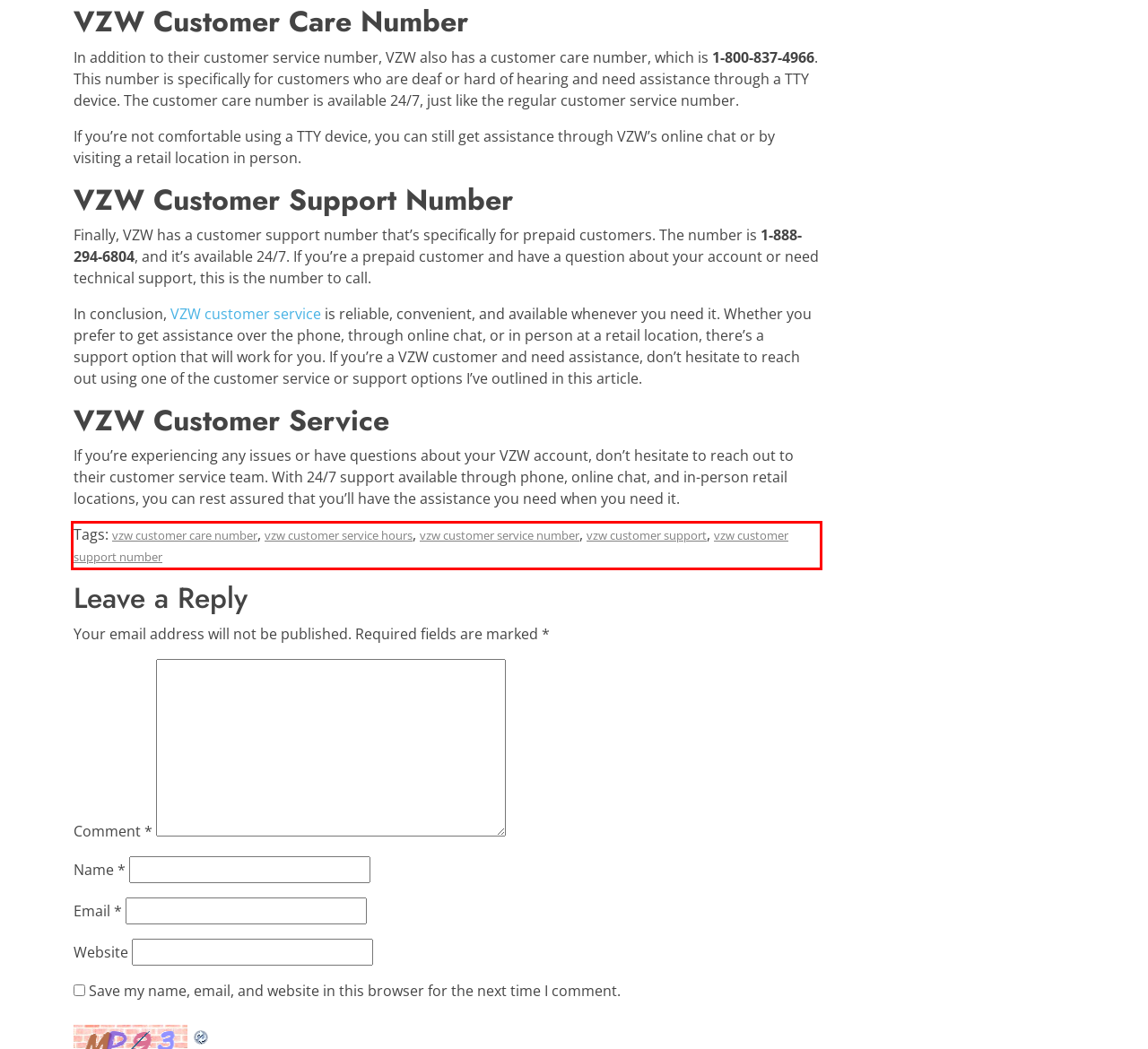Identify and extract the text within the red rectangle in the screenshot of the webpage.

Tags: vzw customer care number, vzw customer service hours, vzw customer service number, vzw customer support, vzw customer support number